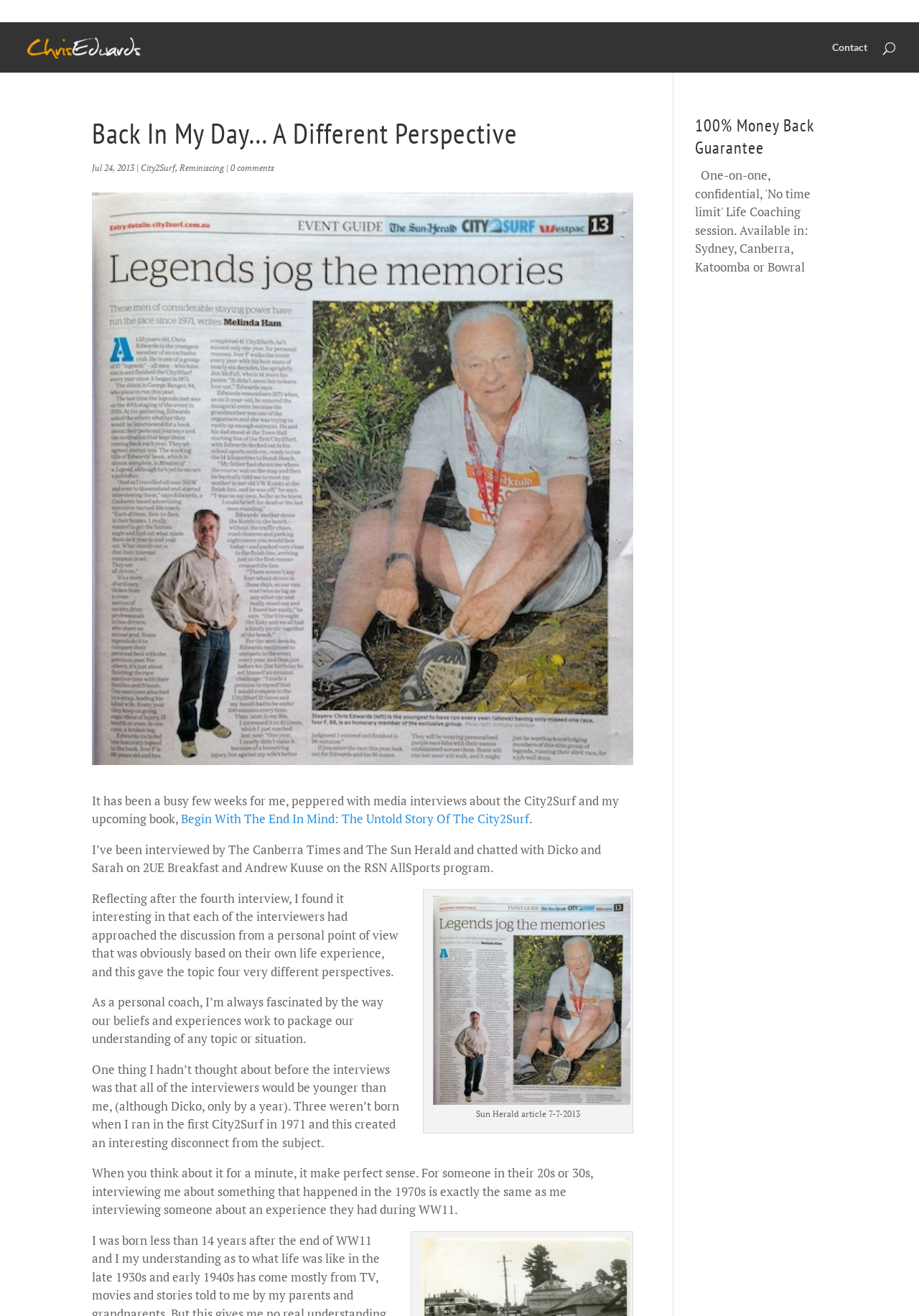Determine the bounding box coordinates of the clickable region to carry out the instruction: "Read about City2Surf".

[0.153, 0.123, 0.191, 0.132]